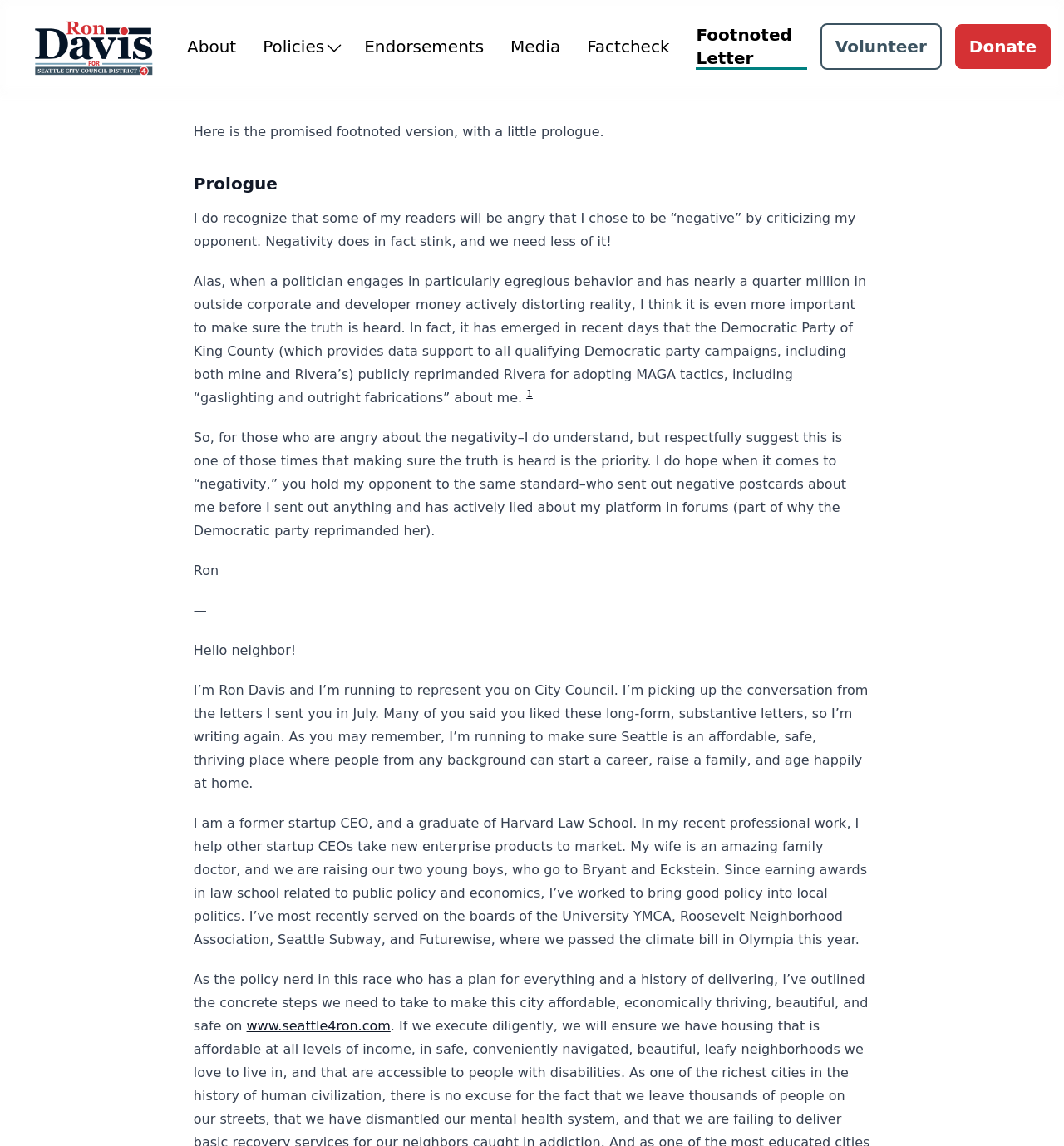Given the webpage screenshot, identify the bounding box of the UI element that matches this description: "About".

[0.176, 0.031, 0.222, 0.051]